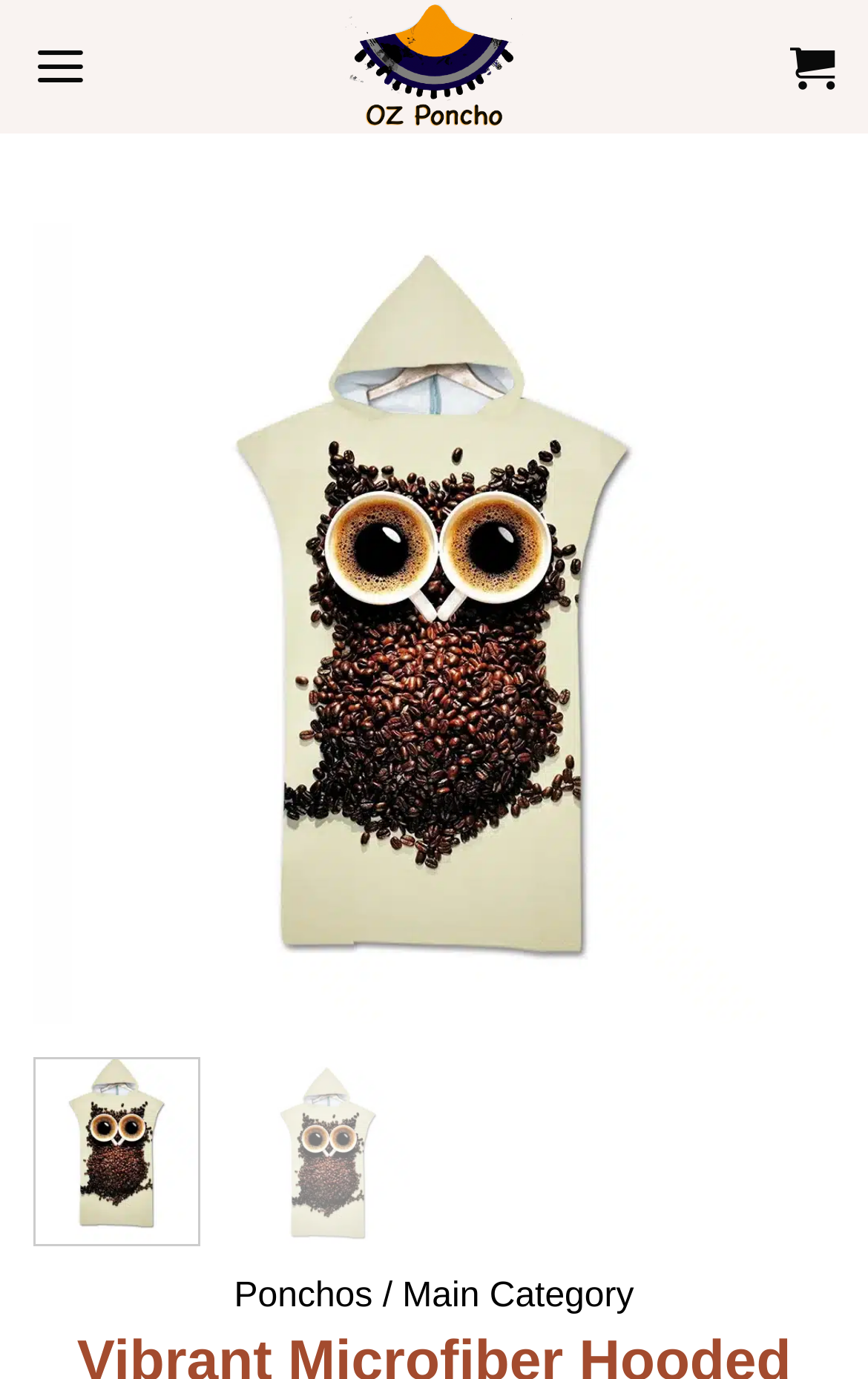Bounding box coordinates should be in the format (top-left x, top-left y, bottom-right x, bottom-right y) and all values should be floating point numbers between 0 and 1. Determine the bounding box coordinate for the UI element described as: alt="Vibrant Microfiber Hooded Poncho"

[0.282, 0.767, 0.475, 0.904]